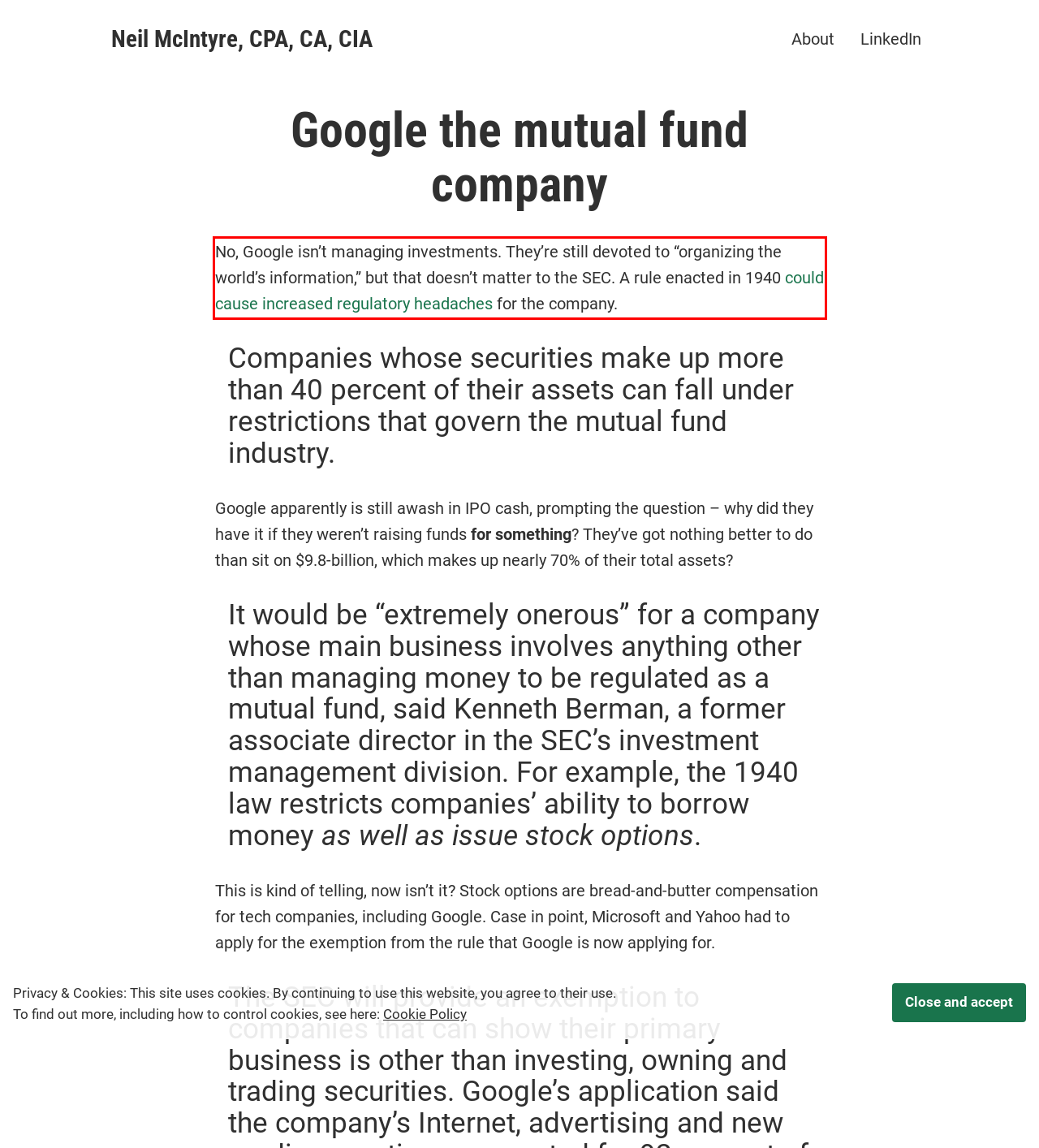Please analyze the provided webpage screenshot and perform OCR to extract the text content from the red rectangle bounding box.

No, Google isn’t managing investments. They’re still devoted to “organizing the world’s information,” but that doesn’t matter to the SEC. A rule enacted in 1940 could cause increased regulatory headaches for the company.